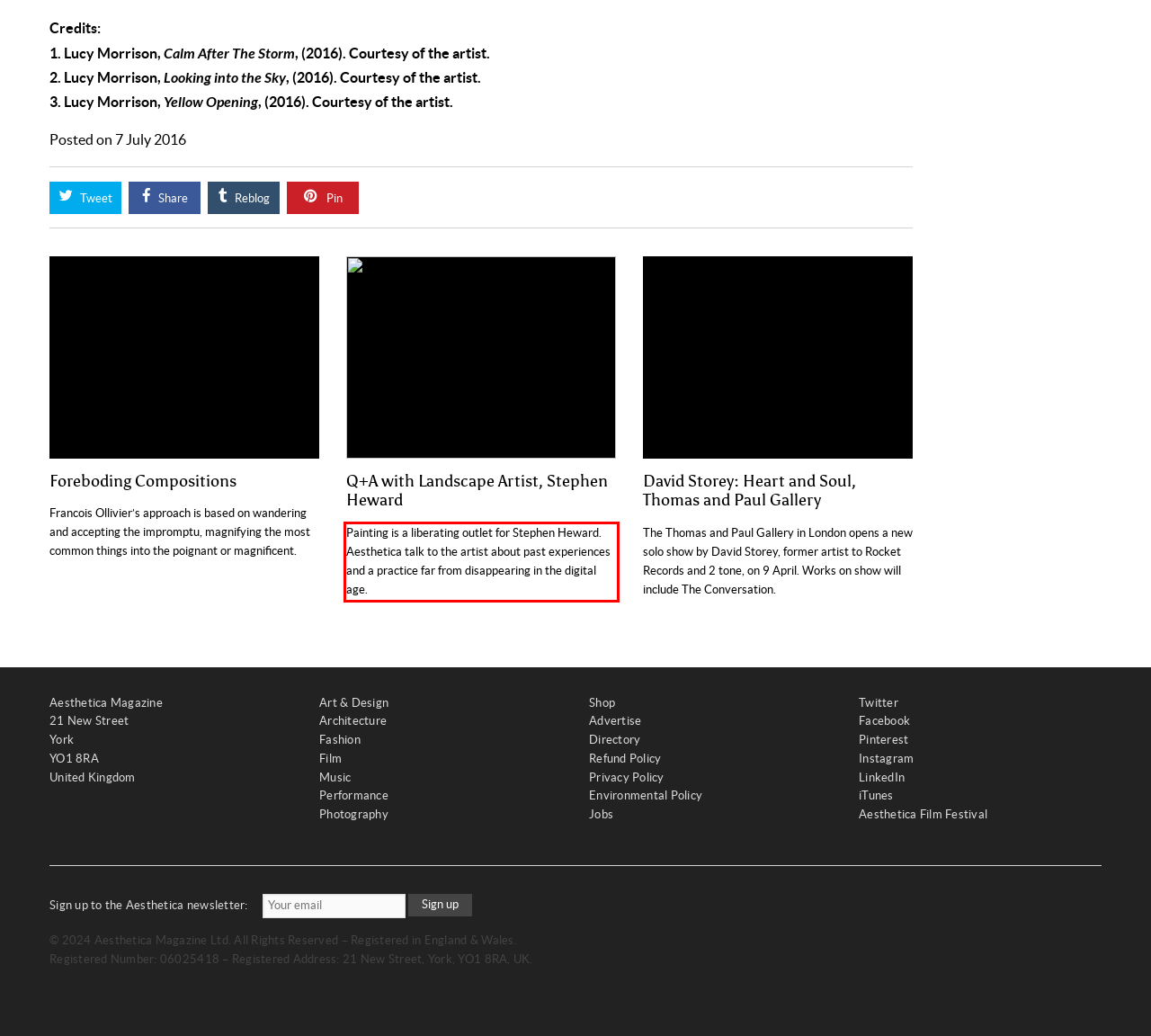Examine the screenshot of the webpage, locate the red bounding box, and perform OCR to extract the text contained within it.

Painting is a liberating outlet for Stephen Heward. Aesthetica talk to the artist about past experiences and a practice far from disappearing in the digital age.